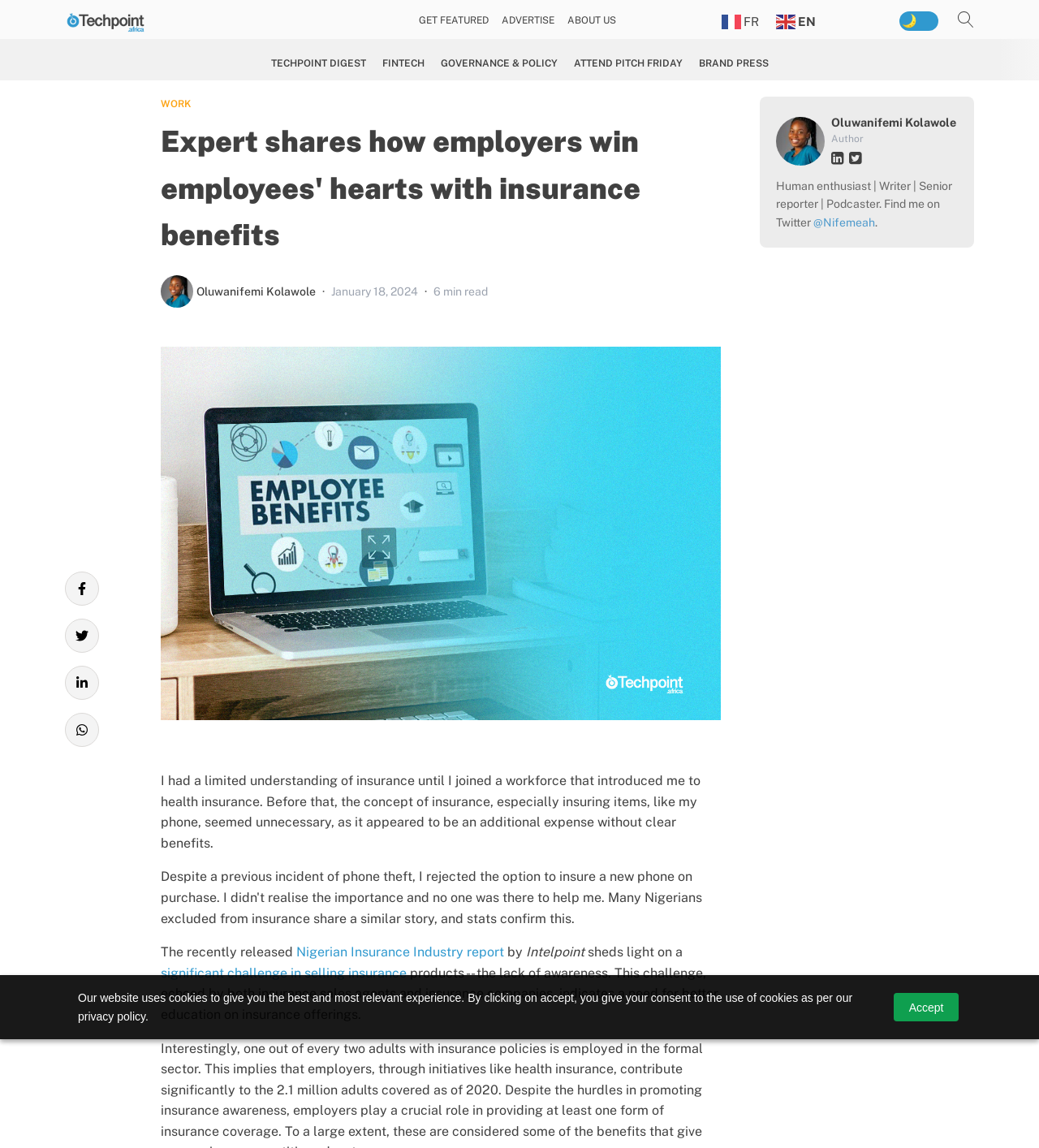Find the bounding box coordinates for the area that should be clicked to accomplish the instruction: "Click on ABOUT US".

[0.546, 0.011, 0.593, 0.025]